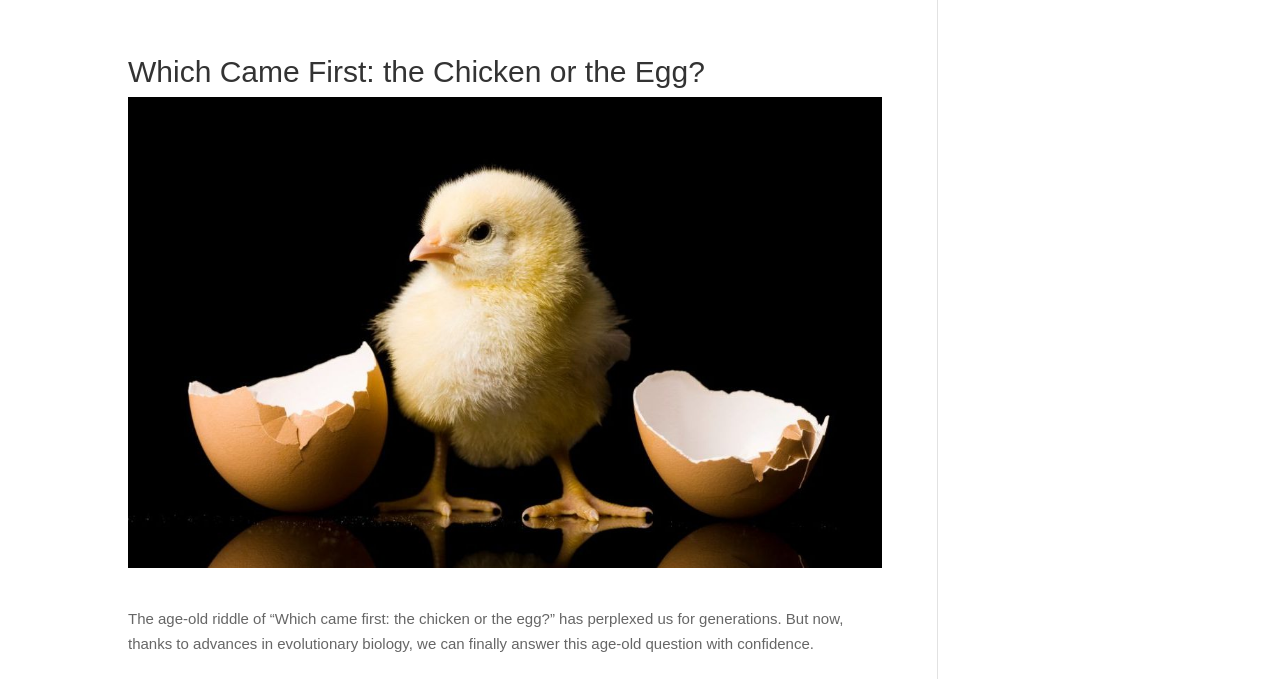Extract the main title from the webpage and generate its text.

Which Came First: the Chicken or the Egg?